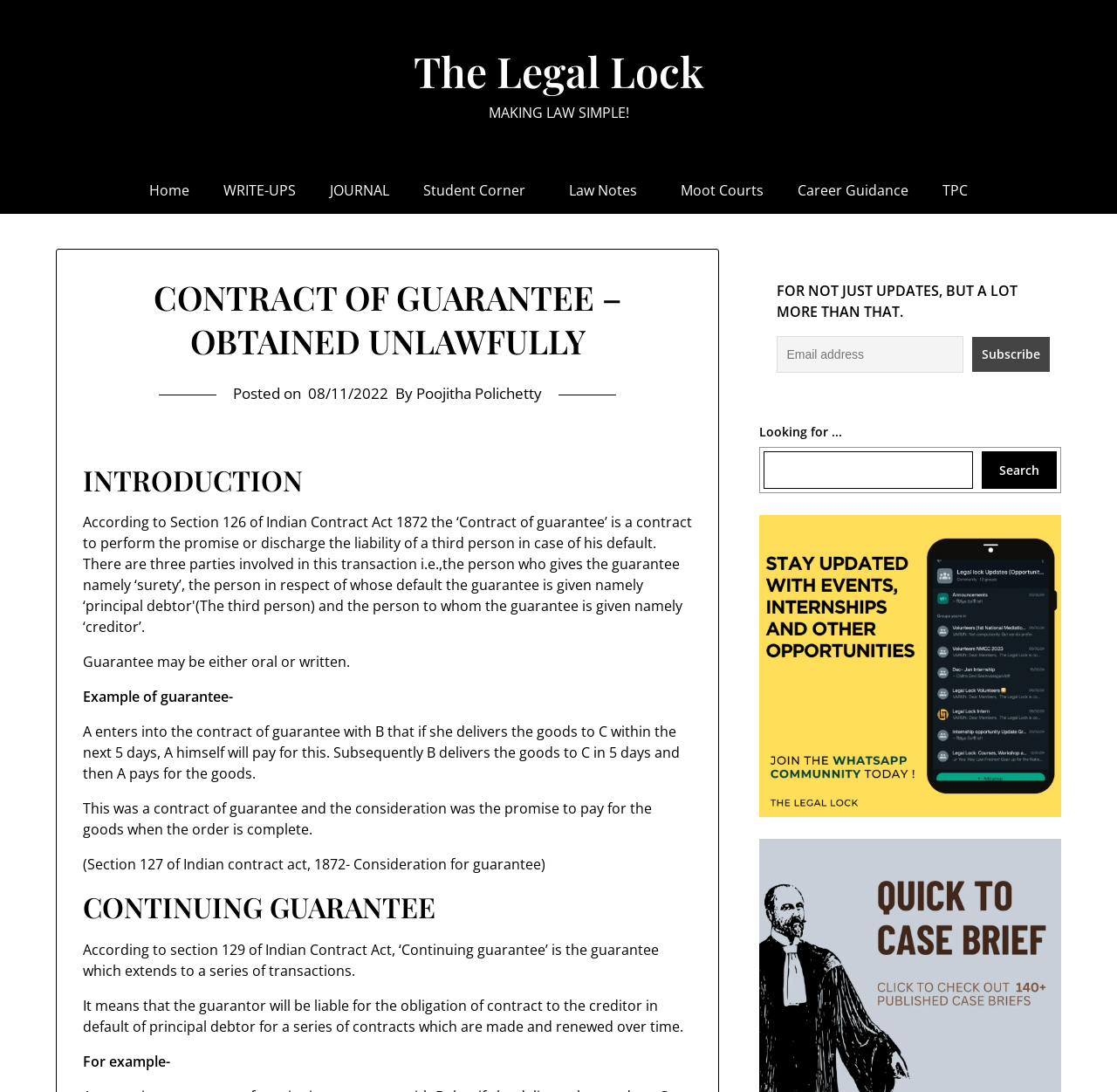What is the topic of the current webpage?
Answer briefly with a single word or phrase based on the image.

Contract of Guarantee